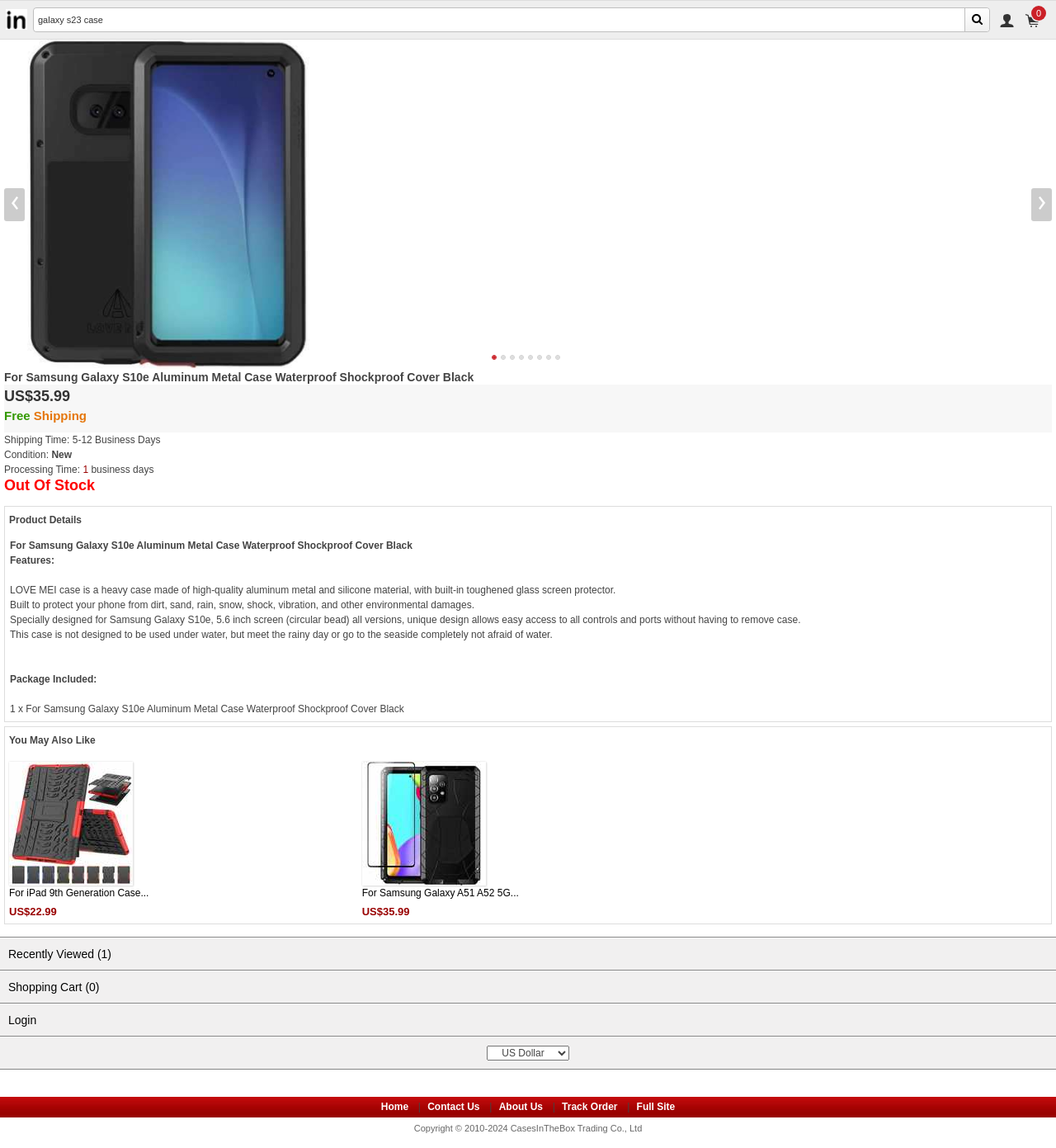Generate a thorough description of the webpage.

This webpage appears to be a product page for a mobile phone case, specifically designed for the Samsung Galaxy S10e. At the top of the page, there is a search bar with a placeholder text "I'm shopping for..." and a search button. Below the search bar, there is a large image of the phone case.

The product title, "For Samsung Galaxy S10e Aluminum Metal Case Waterproof Shockproof Cover Black", is prominently displayed on the page, along with the price, "US$35.99", and information about free shipping. There is also a section that provides details about the product's condition, processing time, and shipping time.

The product description is divided into several sections, including "Product Details", "Features", and "Package Included". The "Features" section highlights the case's durability, water resistance, and compatibility with the Samsung Galaxy S10e. The "Package Included" section lists the items that come with the case.

Below the product description, there is a section titled "You May Also Like", which displays three other phone case products with images, prices, and links to their respective product pages.

At the bottom of the page, there are links to the website's main pages, including "Home", "Contact Us", "About Us", and "Track Order". There is also a copyright notice that indicates the website's ownership and year of establishment.

On the top-right corner of the page, there are links to the user's "Recently Viewed" items, "Shopping Cart", and "Login" or "Register" options.